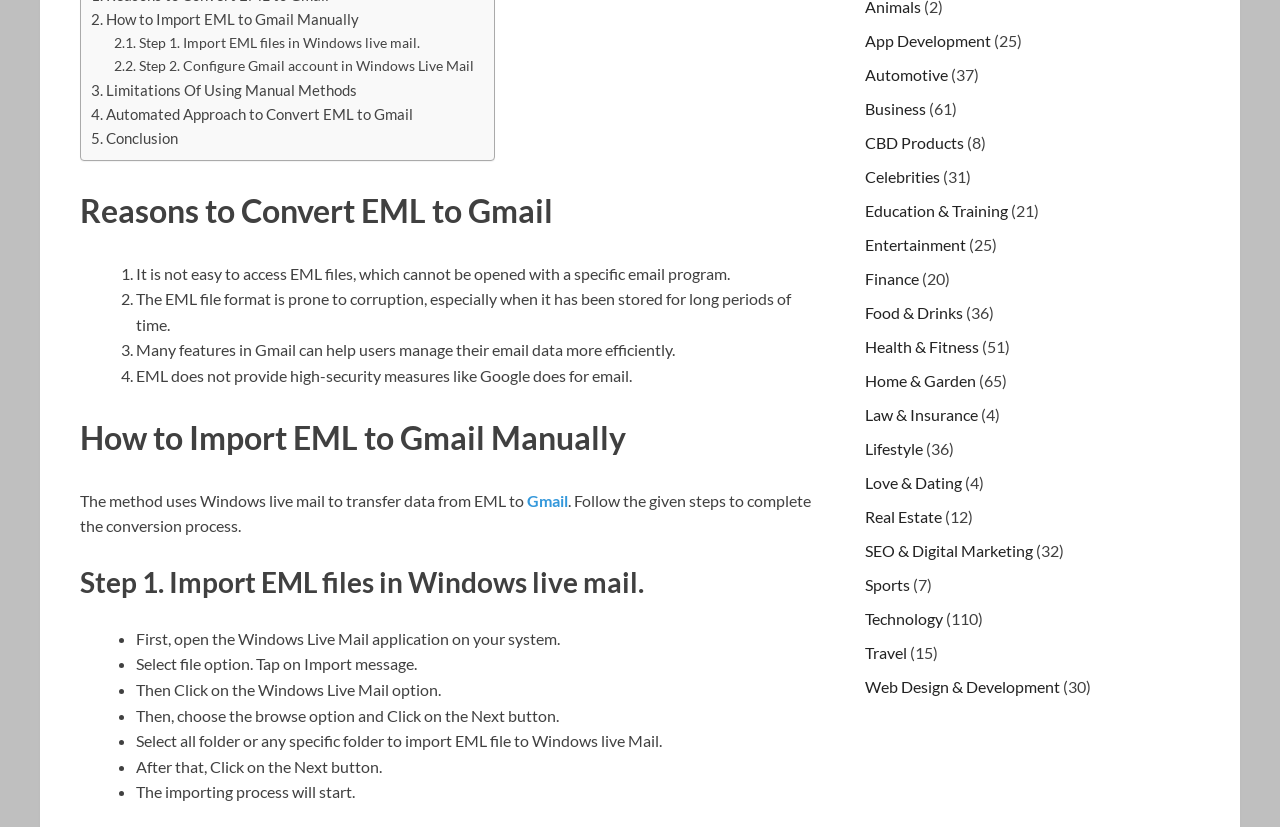Provide a single word or phrase answer to the question: 
How many features are listed as reasons to convert EML to Gmail?

4